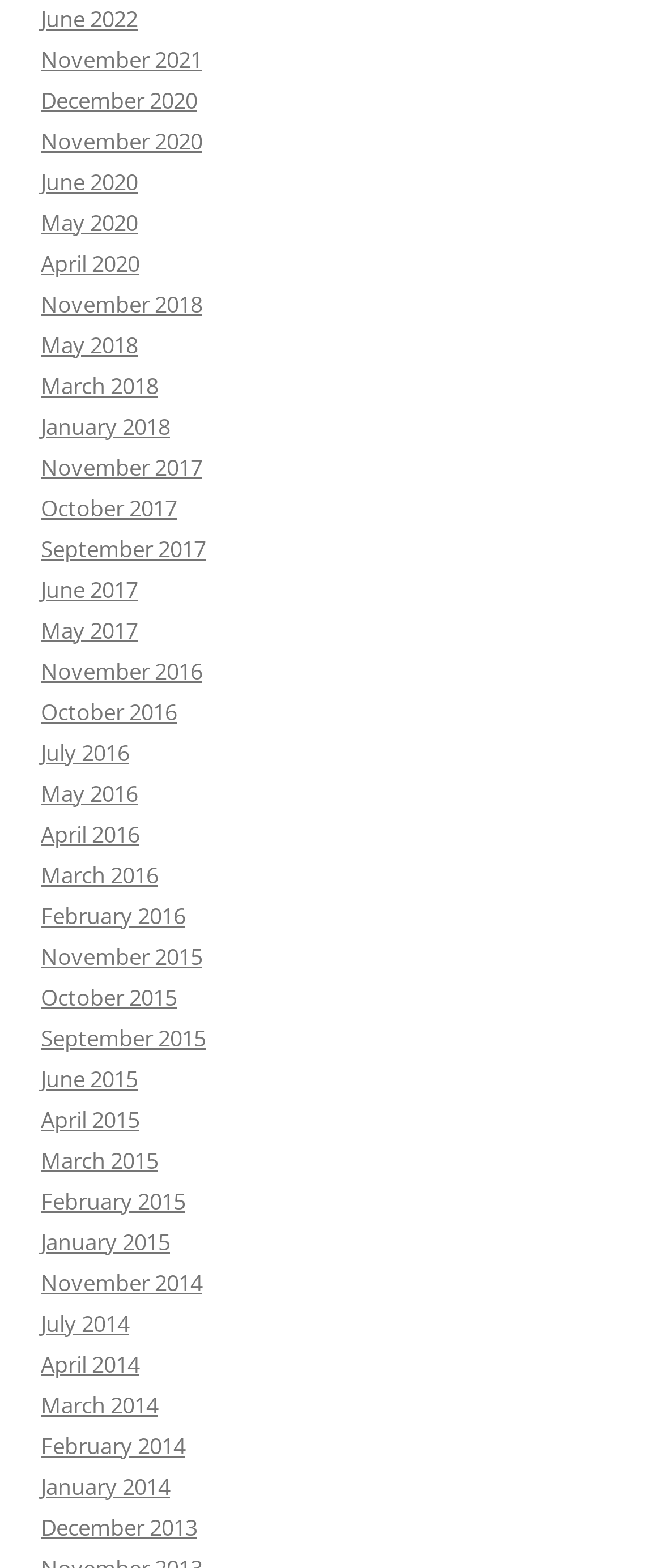How many months are listed from the year 2015?
Using the visual information, respond with a single word or phrase.

4